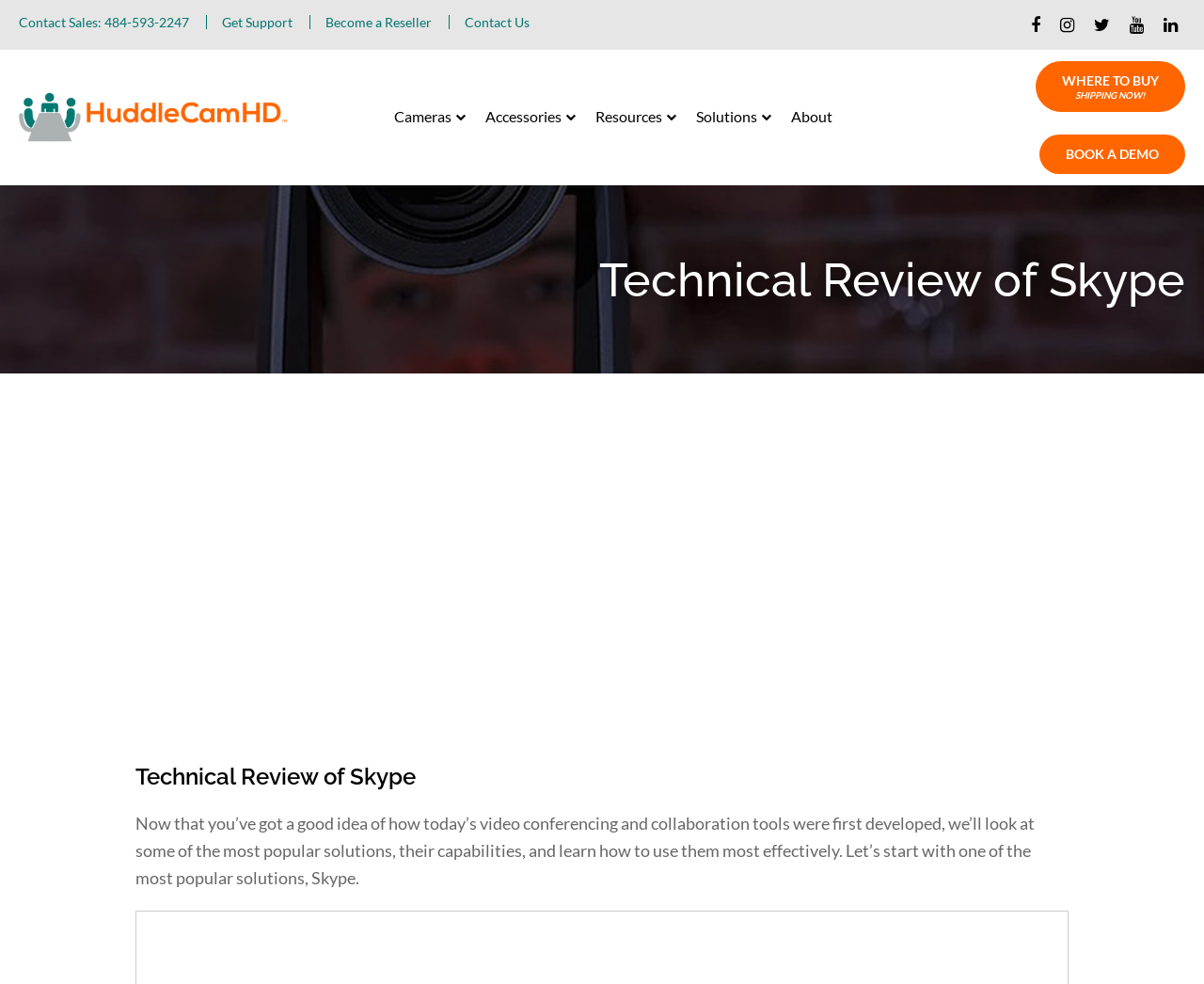Find the bounding box coordinates of the clickable area that will achieve the following instruction: "Learn about solutions".

[0.564, 0.109, 0.643, 0.129]